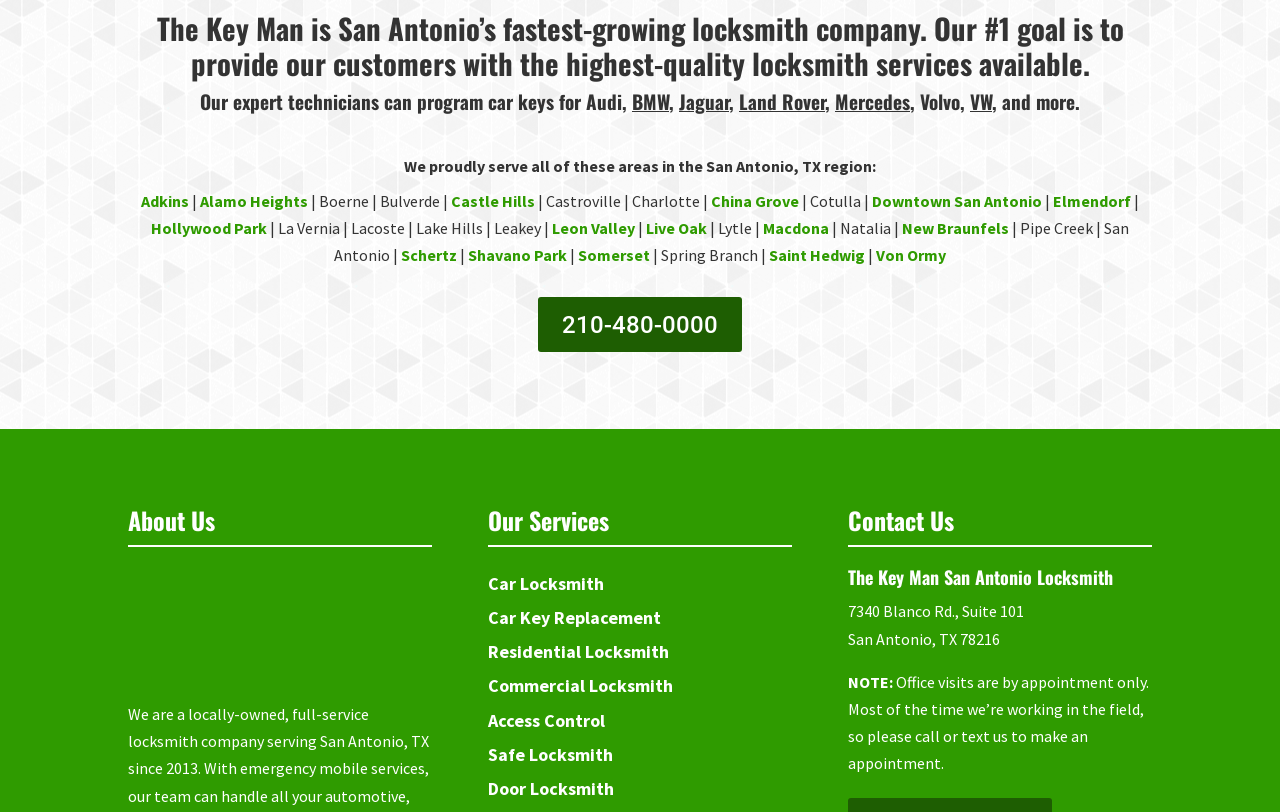Analyze the image and provide a detailed answer to the question: What car brands can The Key Man program keys for?

The second heading lists the car brands that The Key Man can program keys for, including Audi, BMW, Jaguar, Land Rover, Mercedes, Volvo, VW, and more.